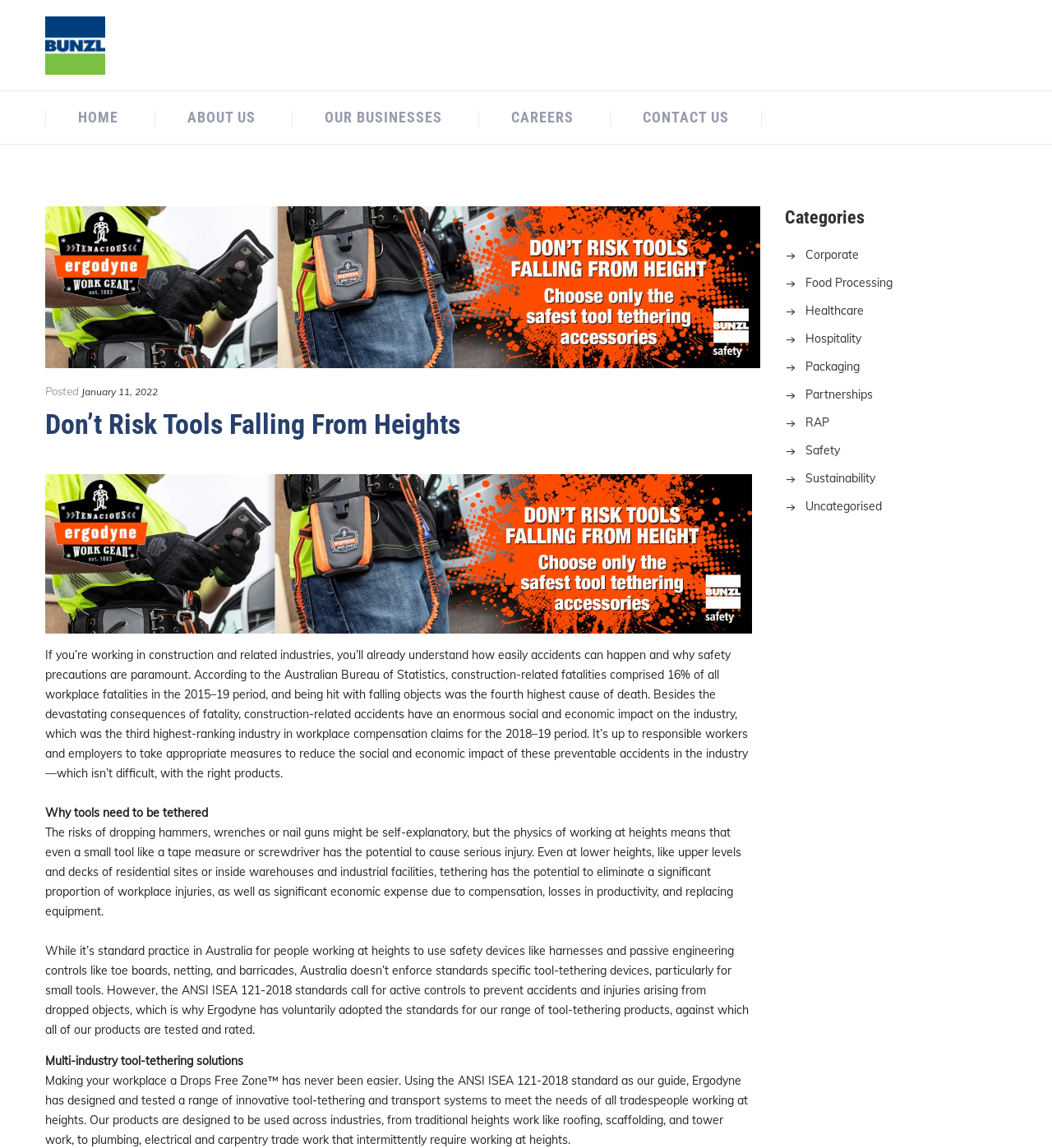Using the information in the image, give a detailed answer to the following question: What is the Drops Free Zone™?

The webpage mentions 'Making your workplace a Drops Free Zone™ has never been easier.' This suggests that the Drops Free Zone™ is an initiative or program aimed at creating a safe workplace by preventing dropped objects, which is a key concern in the construction industry.